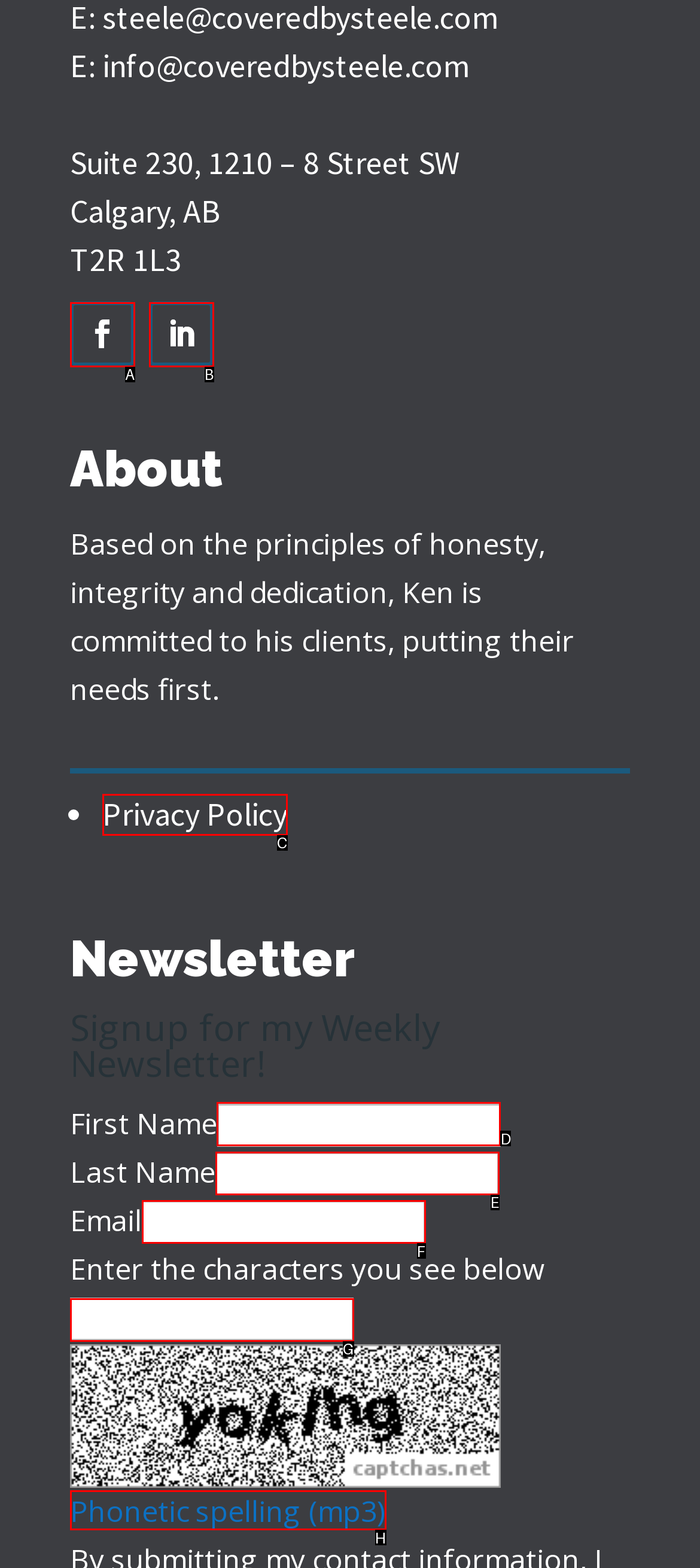Specify the letter of the UI element that should be clicked to achieve the following: Enter first name
Provide the corresponding letter from the choices given.

D